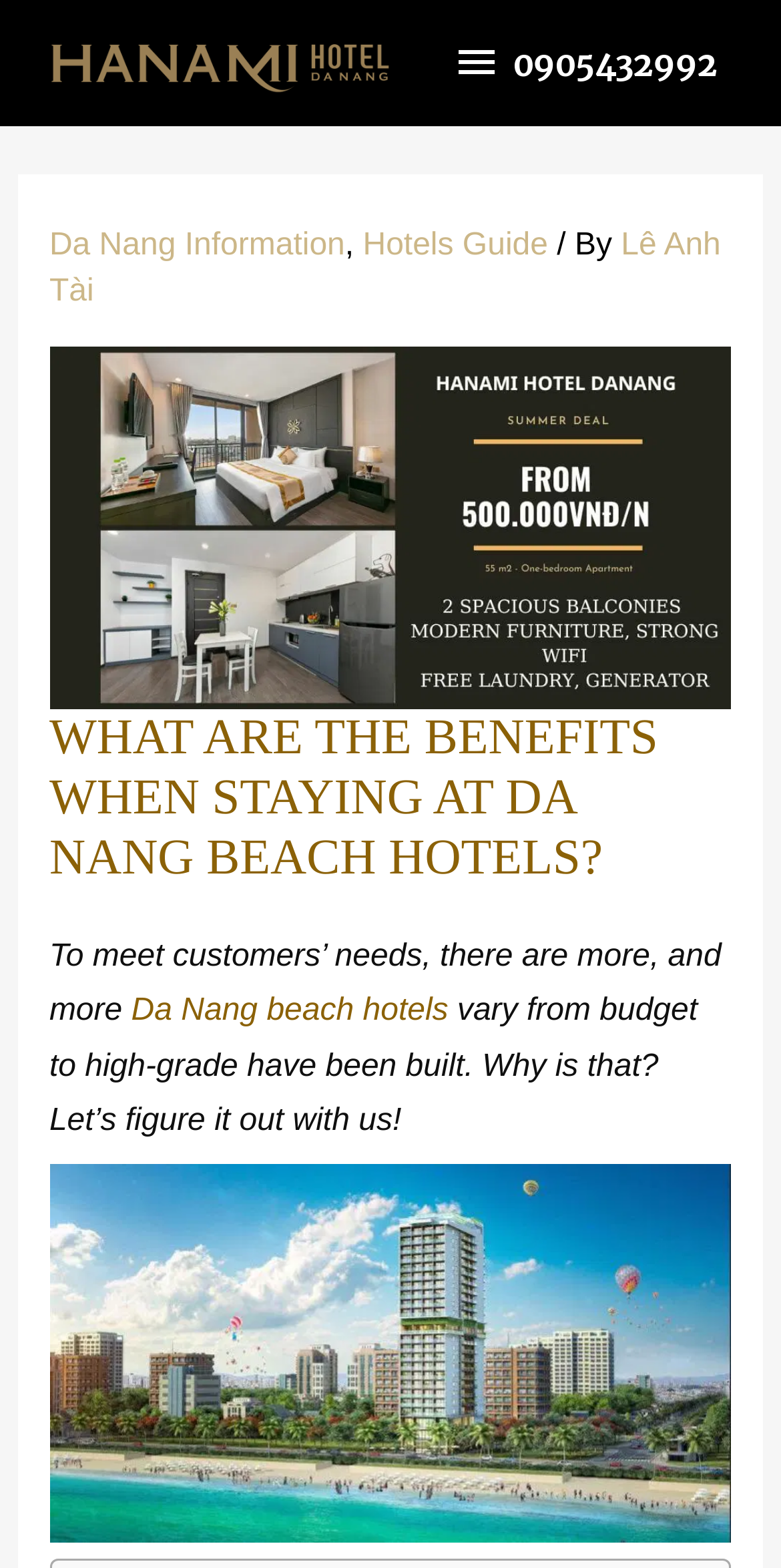Please answer the following question using a single word or phrase: What is the purpose of the webpage?

To figure out why Da Nang beach hotels are built